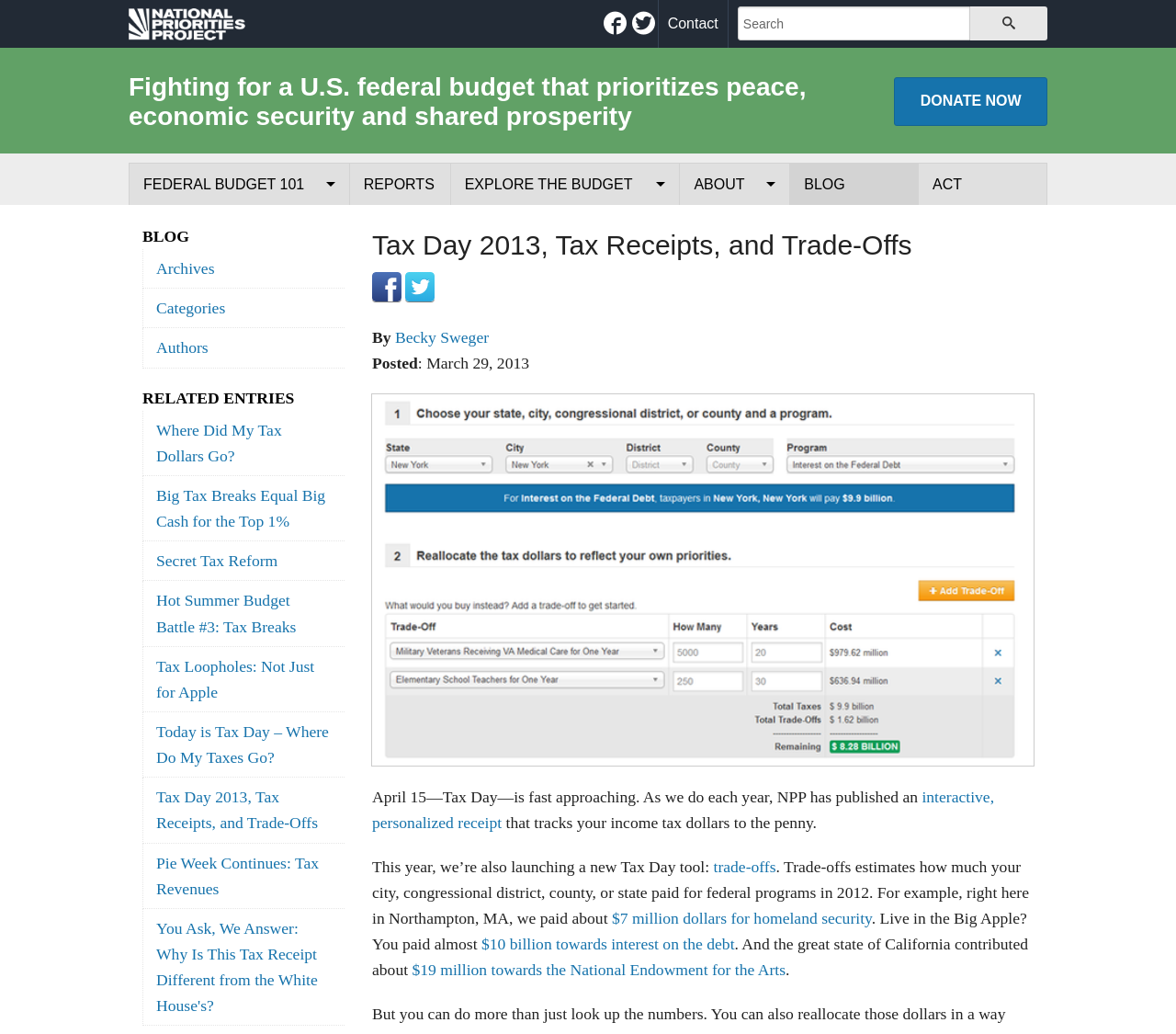Using the format (top-left x, top-left y, bottom-right x, bottom-right y), and given the element description, identify the bounding box coordinates within the screenshot: Where the Money Goes

[0.111, 0.281, 0.296, 0.321]